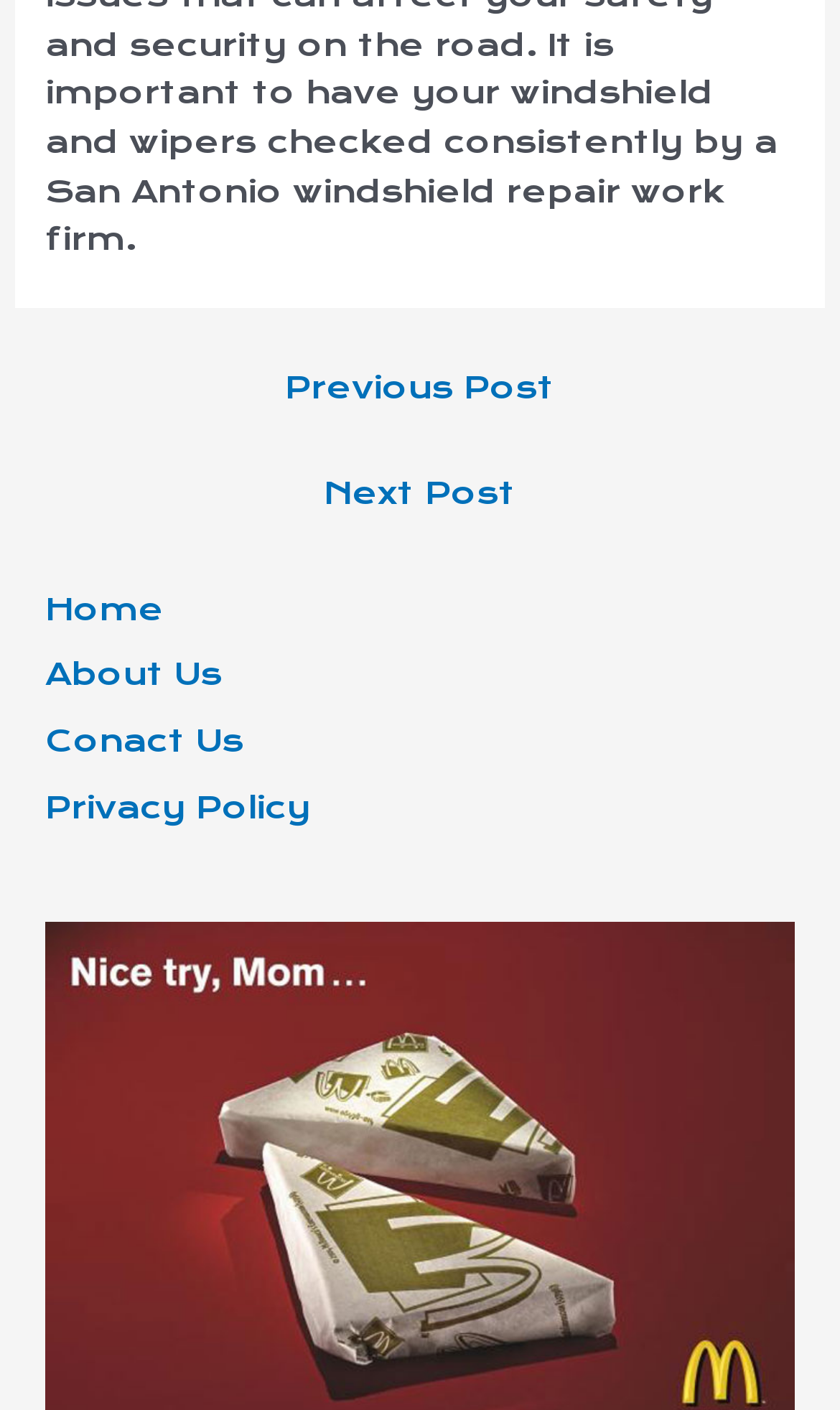How many sections are there in the webpage? Refer to the image and provide a one-word or short phrase answer.

2